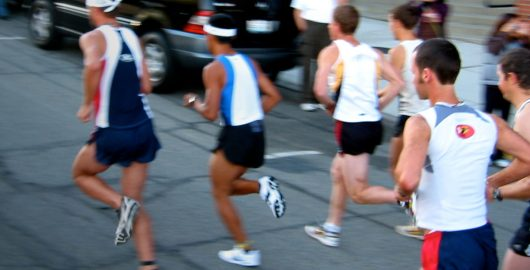What is in the background?
Identify the answer in the screenshot and reply with a single word or phrase.

Parked vehicles and spectators